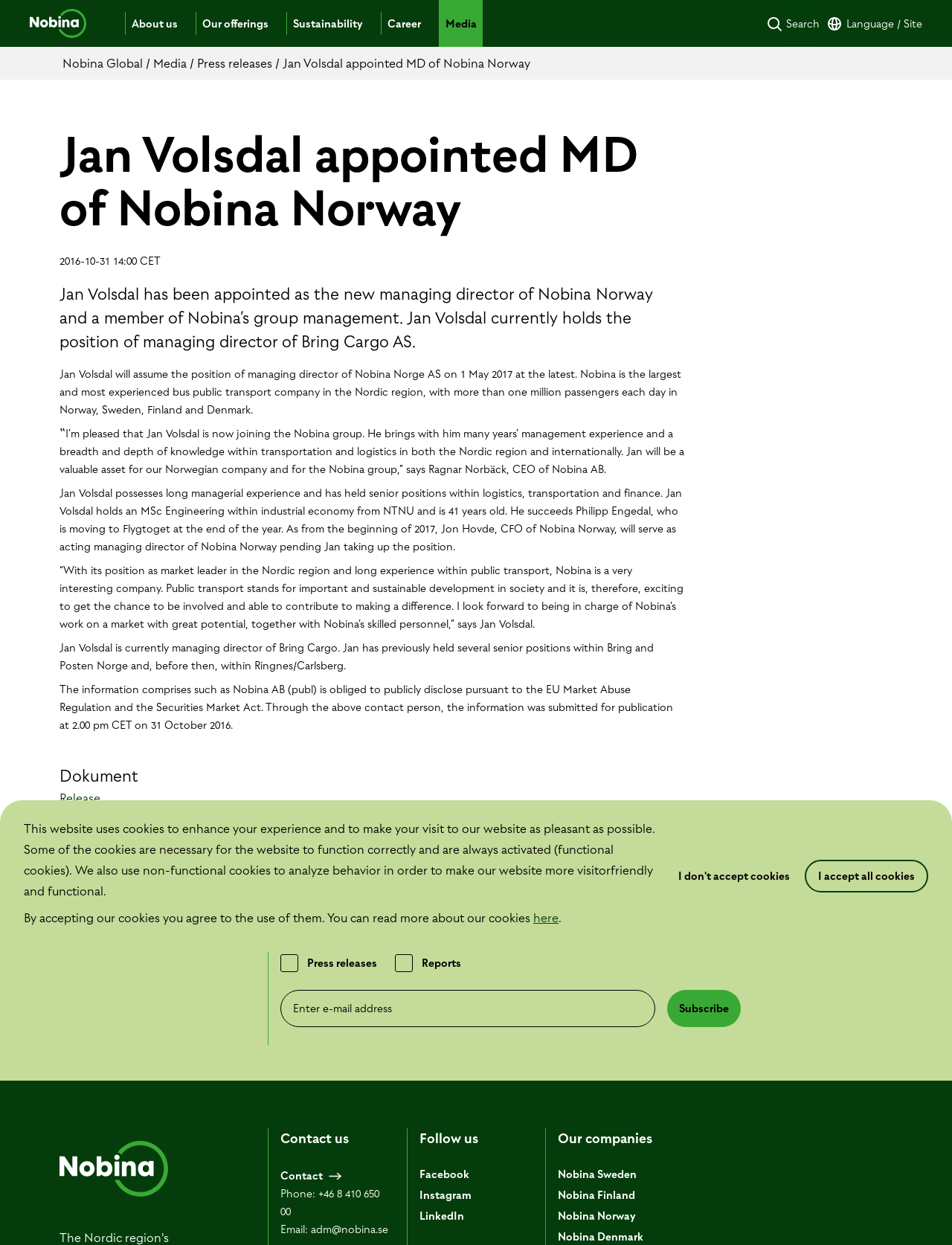Identify the bounding box coordinates for the element you need to click to achieve the following task: "Read the latest press releases". Provide the bounding box coordinates as four float numbers between 0 and 1, in the form [left, top, right, bottom].

[0.295, 0.726, 0.778, 0.747]